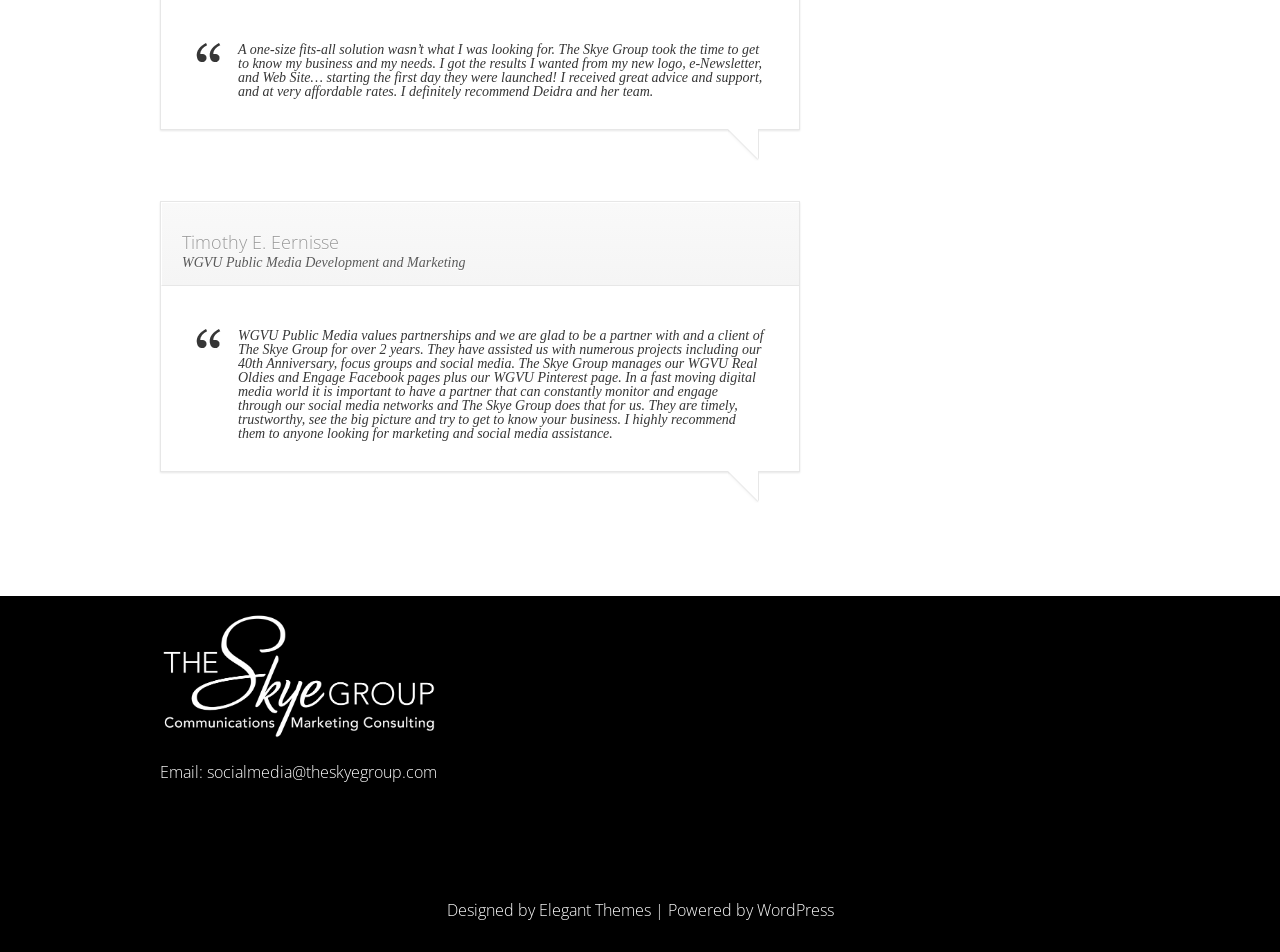Given the element description: "WordPress", predict the bounding box coordinates of the UI element it refers to, using four float numbers between 0 and 1, i.e., [left, top, right, bottom].

[0.591, 0.945, 0.651, 0.968]